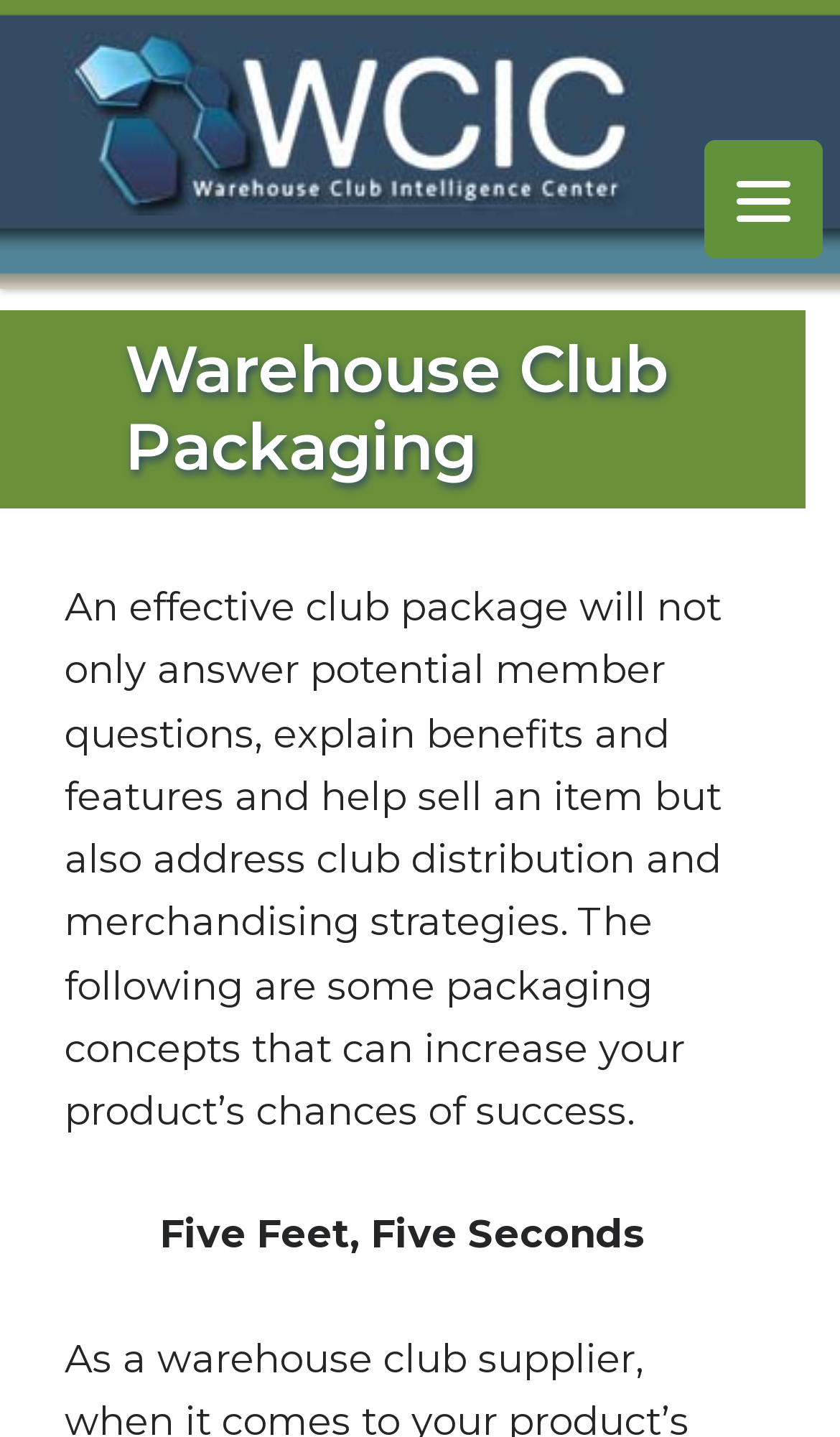Locate the UI element described by parent_node: Club Intelligence Center in the provided webpage screenshot. Return the bounding box coordinates in the format (top-left x, top-left y, bottom-right x, bottom-right y), ensuring all values are between 0 and 1.

[0.077, 0.027, 0.772, 0.06]